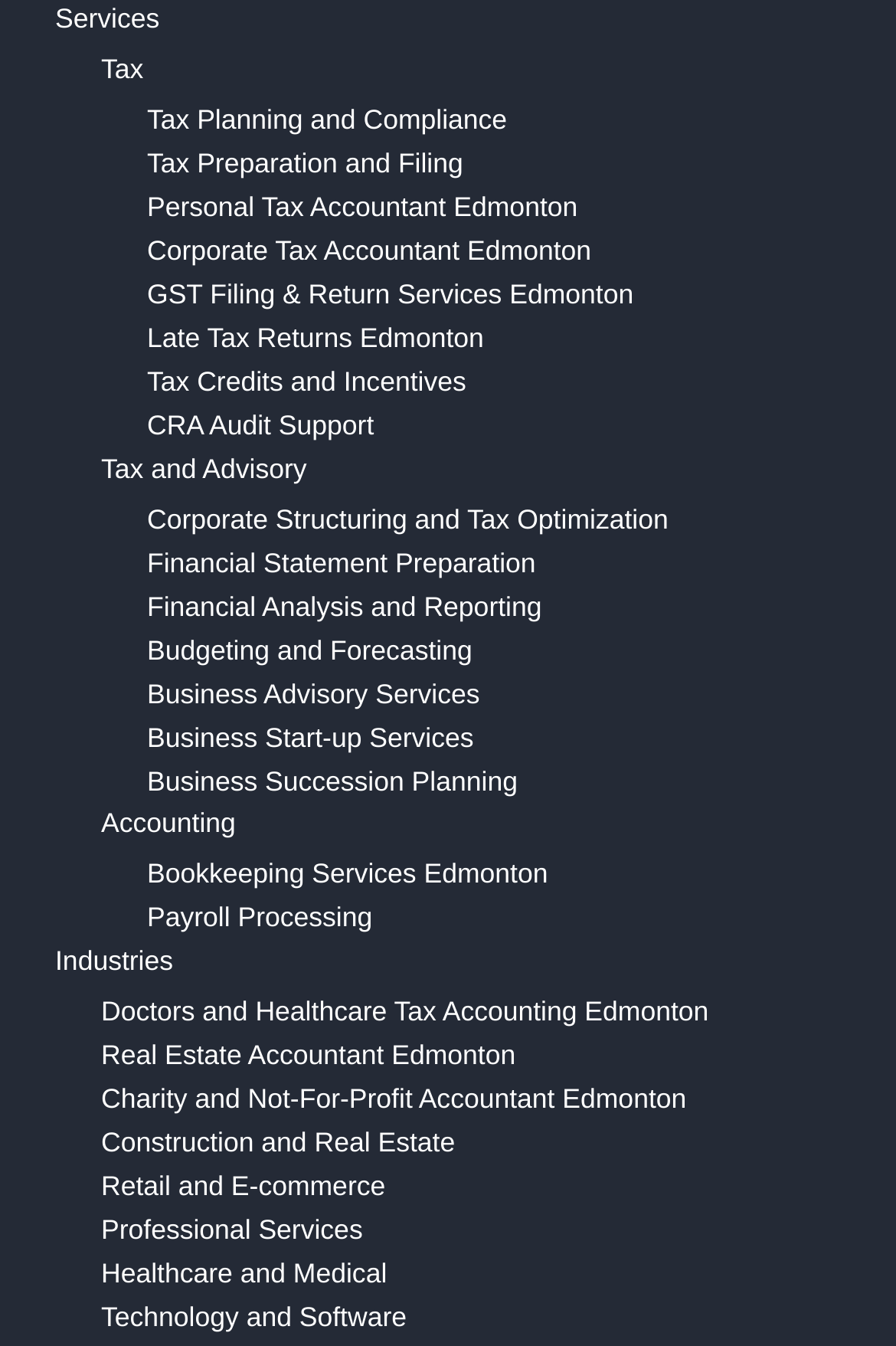Review the image closely and give a comprehensive answer to the question: What industries does this accountant specialize in?

The webpage lists various industries that this accountant specializes in, including Doctors and Healthcare, Real Estate, Charity and Not-For-Profit, Construction and Real Estate, Retail and E-commerce, Professional Services, Healthcare and Medical, and Technology and Software.